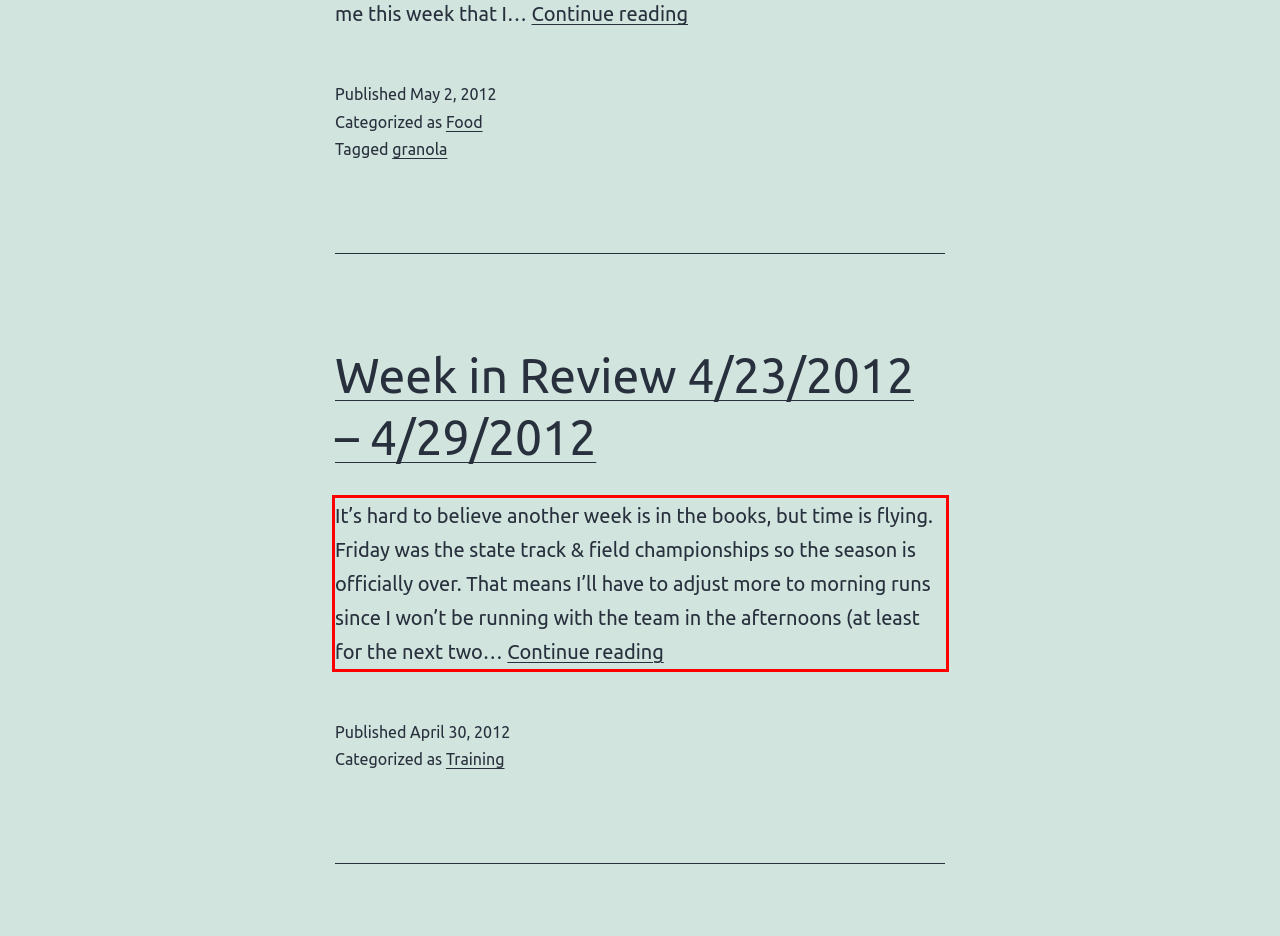You have a webpage screenshot with a red rectangle surrounding a UI element. Extract the text content from within this red bounding box.

It’s hard to believe another week is in the books, but time is flying. Friday was the state track & field championships so the season is officially over. That means I’ll have to adjust more to morning runs since I won’t be running with the team in the afternoons (at least for the next two… Continue reading Week in Review 4/23/2012 – 4/29/2012